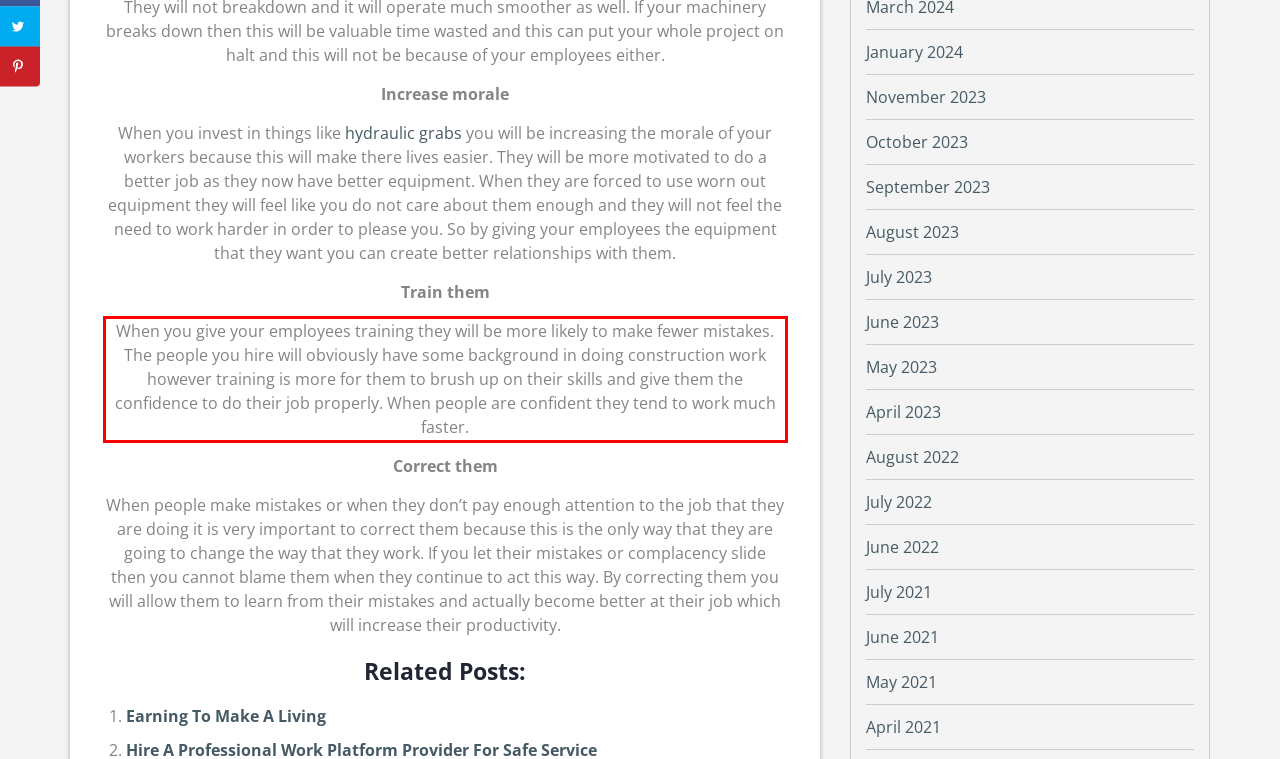Please perform OCR on the UI element surrounded by the red bounding box in the given webpage screenshot and extract its text content.

When you give your employees training they will be more likely to make fewer mistakes. The people you hire will obviously have some background in doing construction work however training is more for them to brush up on their skills and give them the confidence to do their job properly. When people are confident they tend to work much faster.